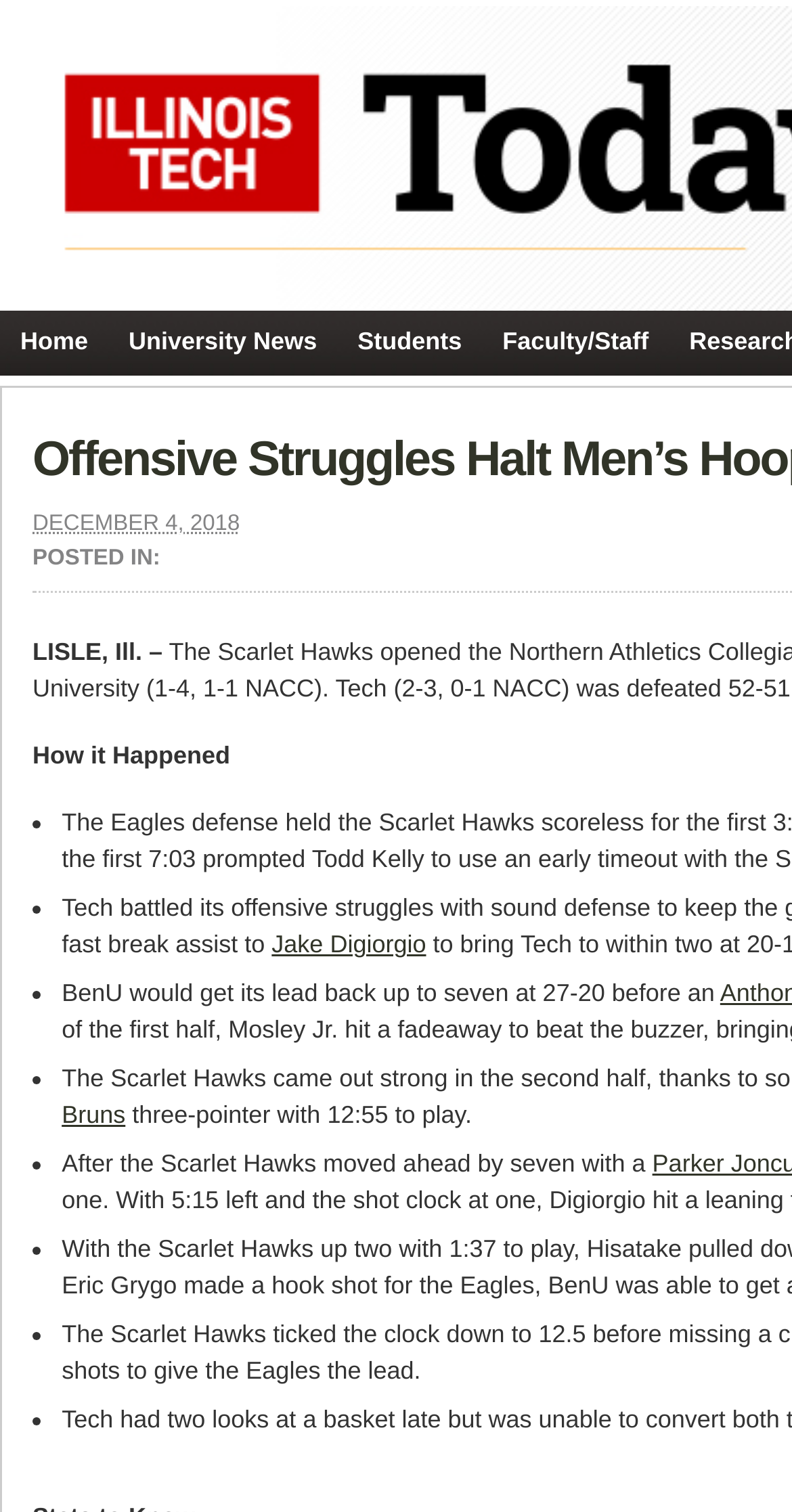Utilize the details in the image to thoroughly answer the following question: How many list markers are there in the article?

I counted the number of list markers (•) in the article and found that there are 7 list markers.